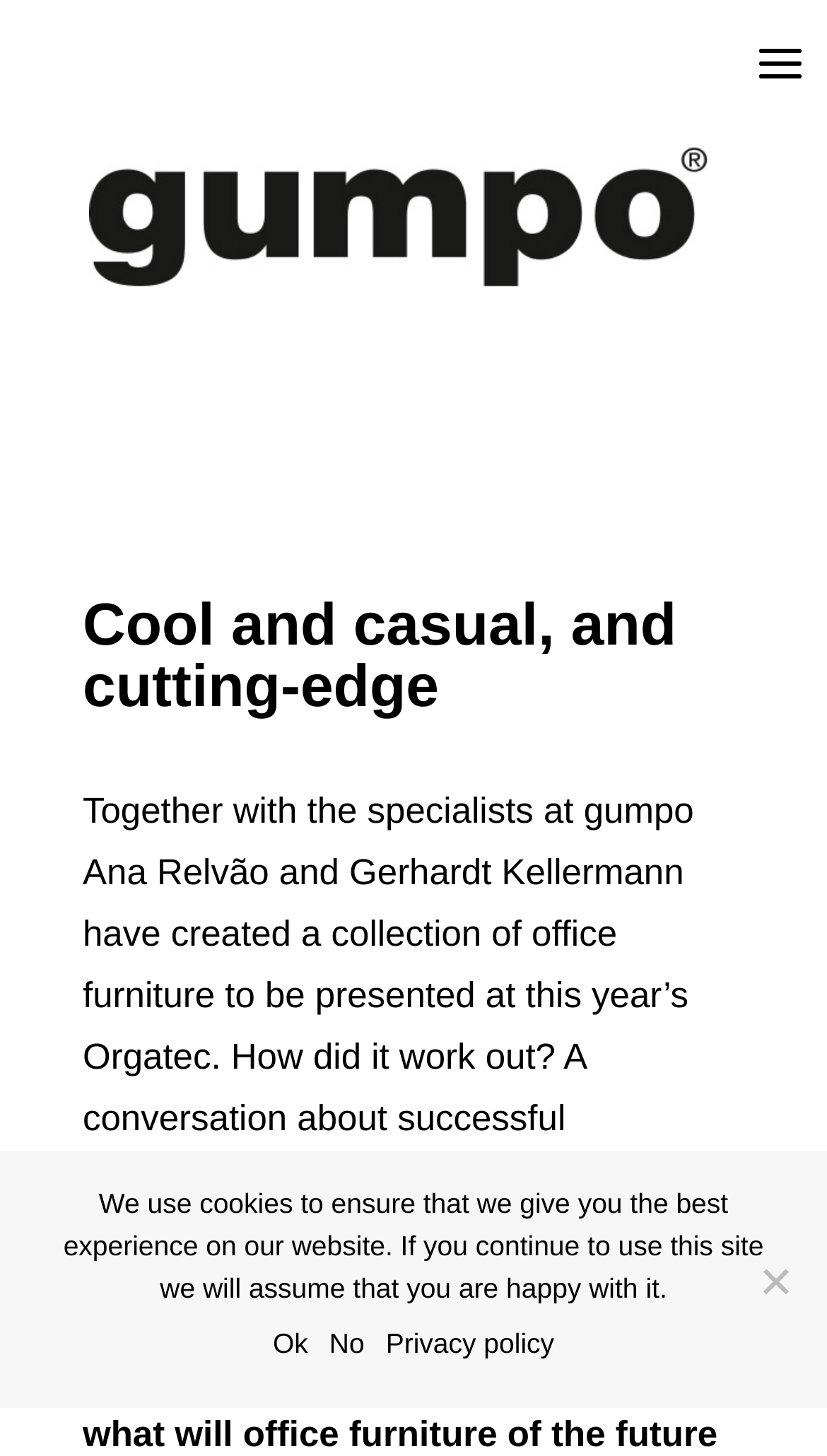What is the tone of the interview?
Based on the visual information, provide a detailed and comprehensive answer.

The tone of the interview can be inferred from the StaticText element 'Cool and casual, and cutting-edge' which suggests that the conversation is relaxed and informal.